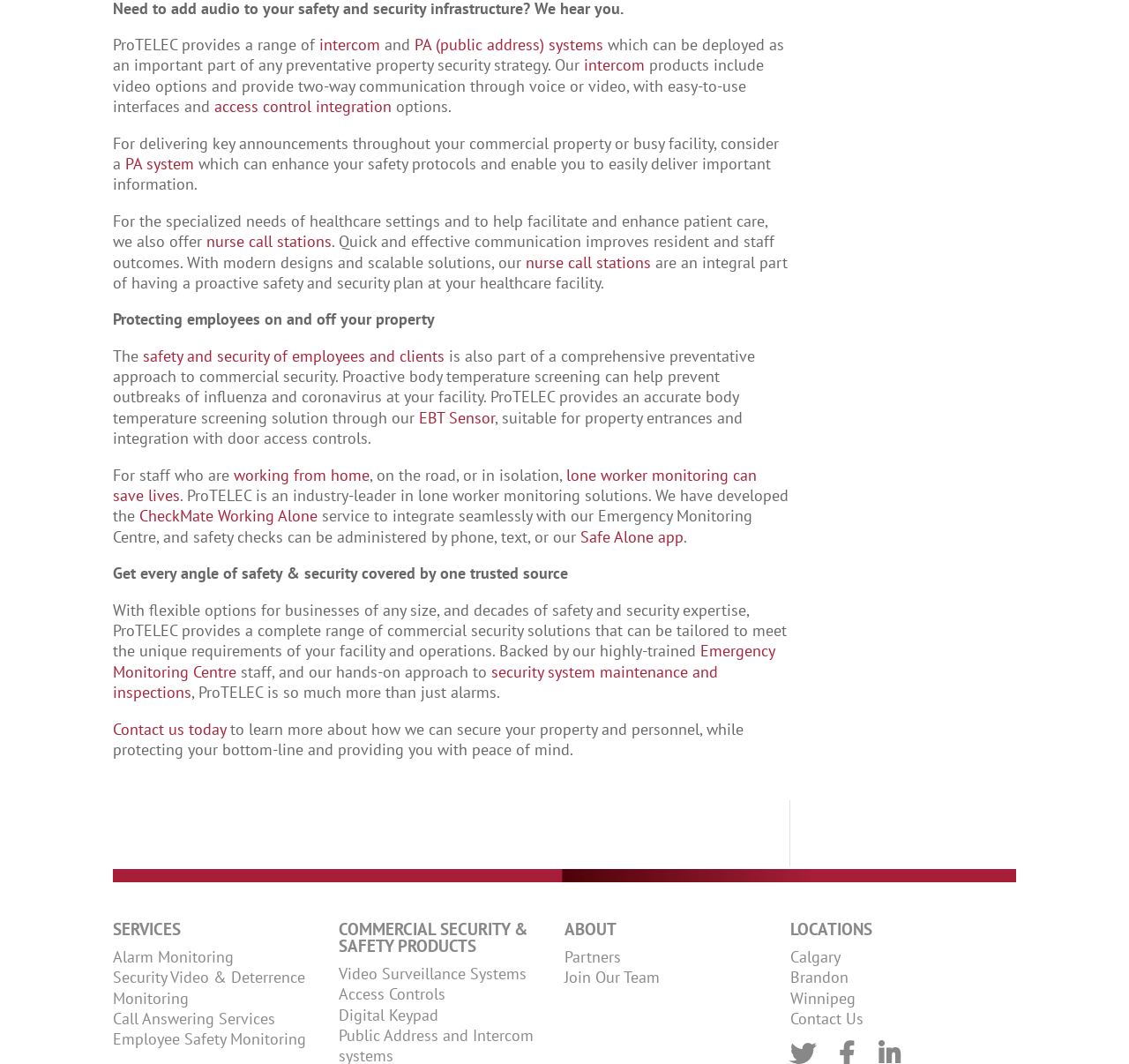What is the name of the service for lone worker monitoring?
Please respond to the question with a detailed and informative answer.

The webpage mentions that ProTELEC is an industry-leader in lone worker monitoring solutions, and that they have developed the CheckMate Working Alone service to integrate seamlessly with their Emergency Monitoring Centre. This service allows for safety checks to be administered by phone, text, or the Safe Alone app.